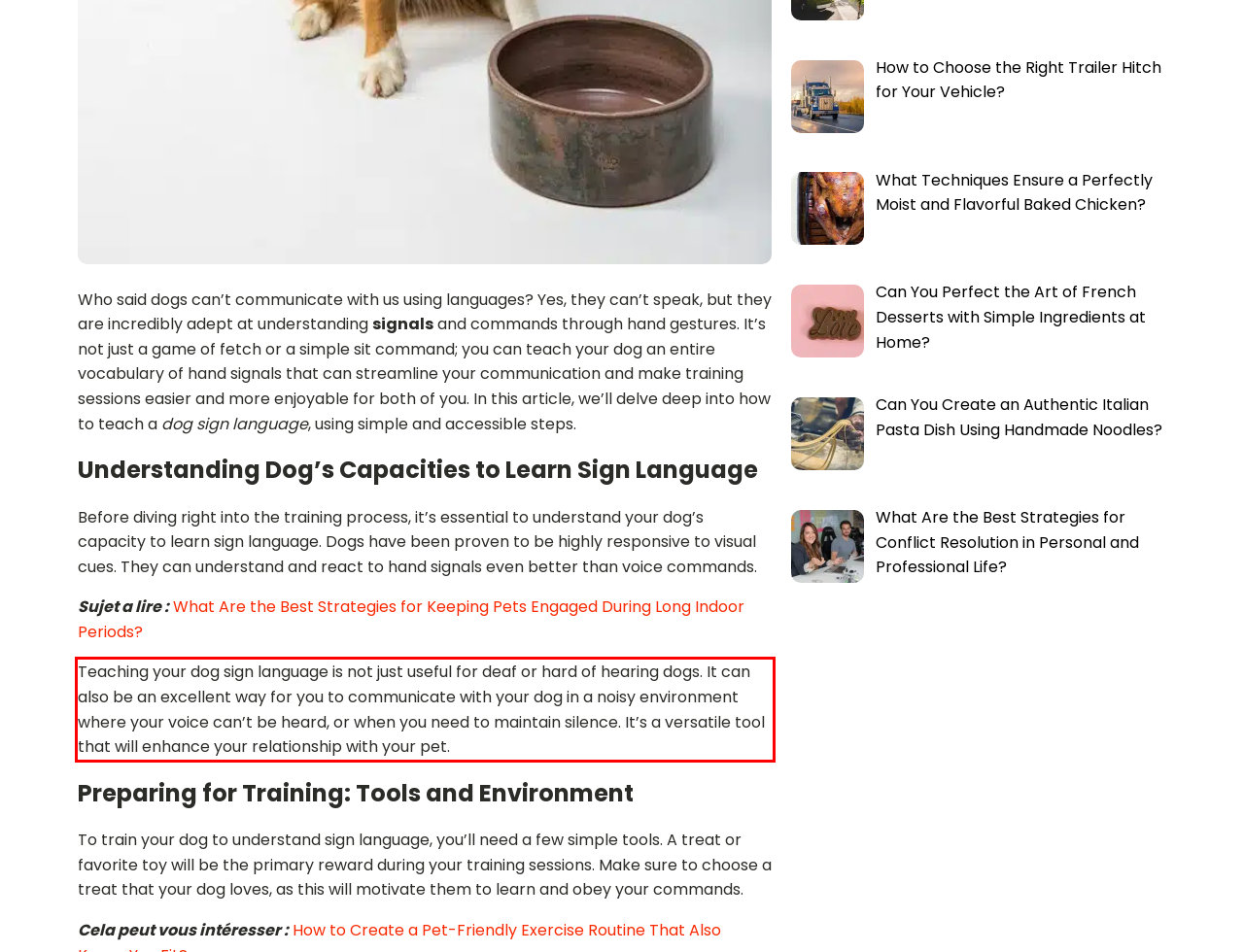Please recognize and transcribe the text located inside the red bounding box in the webpage image.

Teaching your dog sign language is not just useful for deaf or hard of hearing dogs. It can also be an excellent way for you to communicate with your dog in a noisy environment where your voice can’t be heard, or when you need to maintain silence. It’s a versatile tool that will enhance your relationship with your pet.